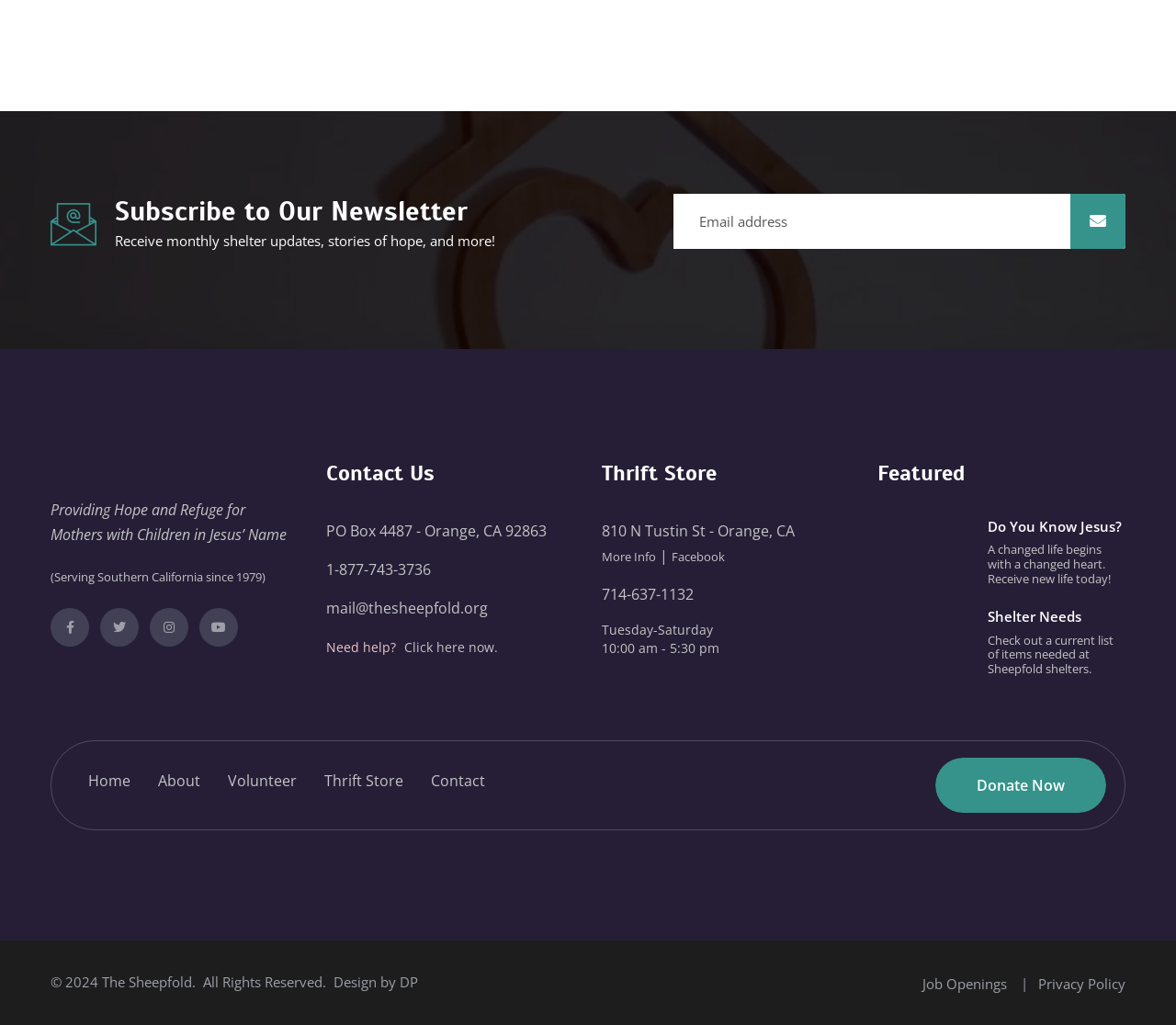Identify and provide the bounding box coordinates of the UI element described: "Do You Know Jesus?". The coordinates should be formatted as [left, top, right, bottom], with each number being a float between 0 and 1.

[0.84, 0.504, 0.954, 0.522]